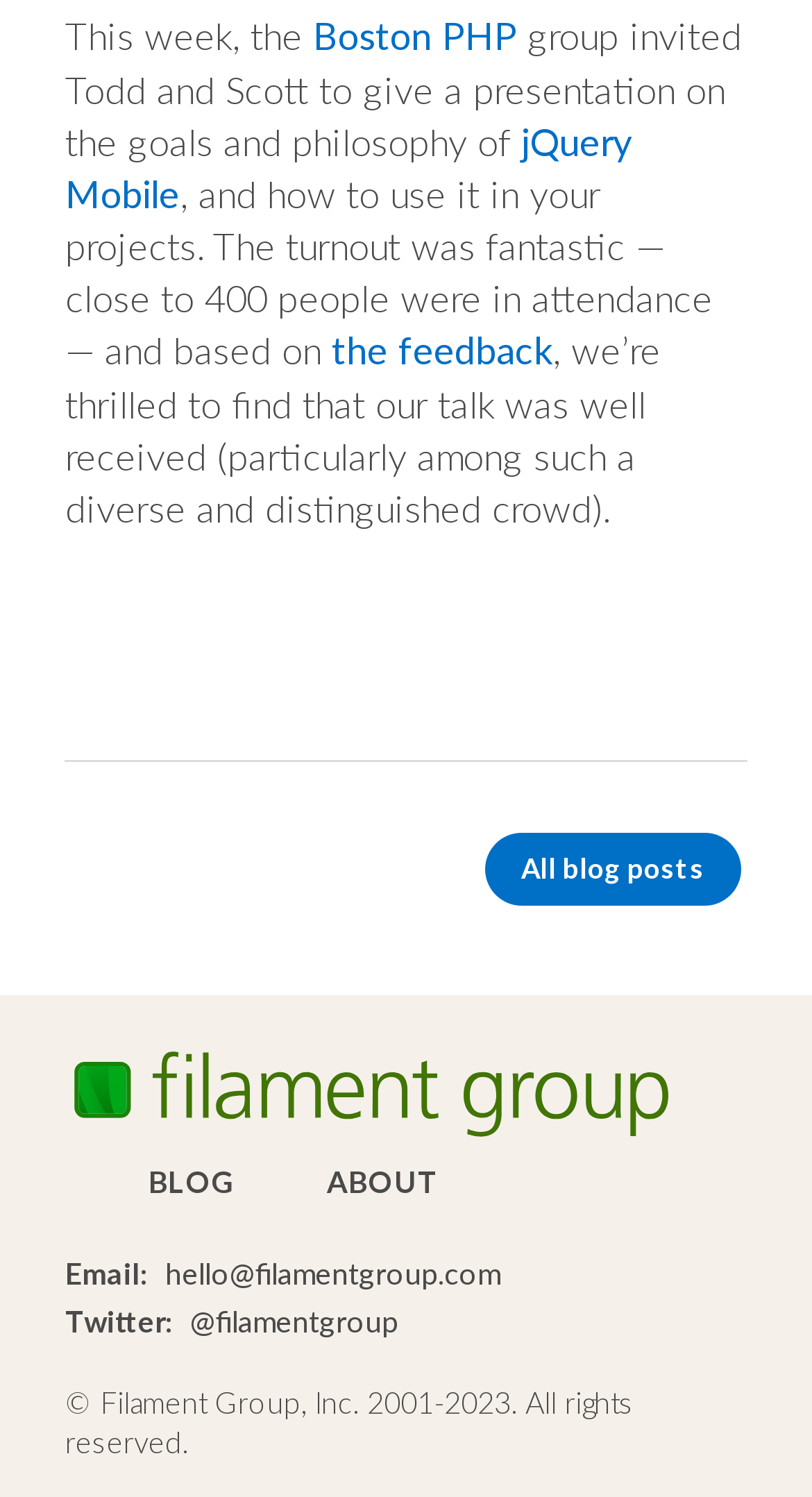Find the bounding box coordinates for the area that must be clicked to perform this action: "follow on Twitter".

[0.234, 0.871, 0.49, 0.894]